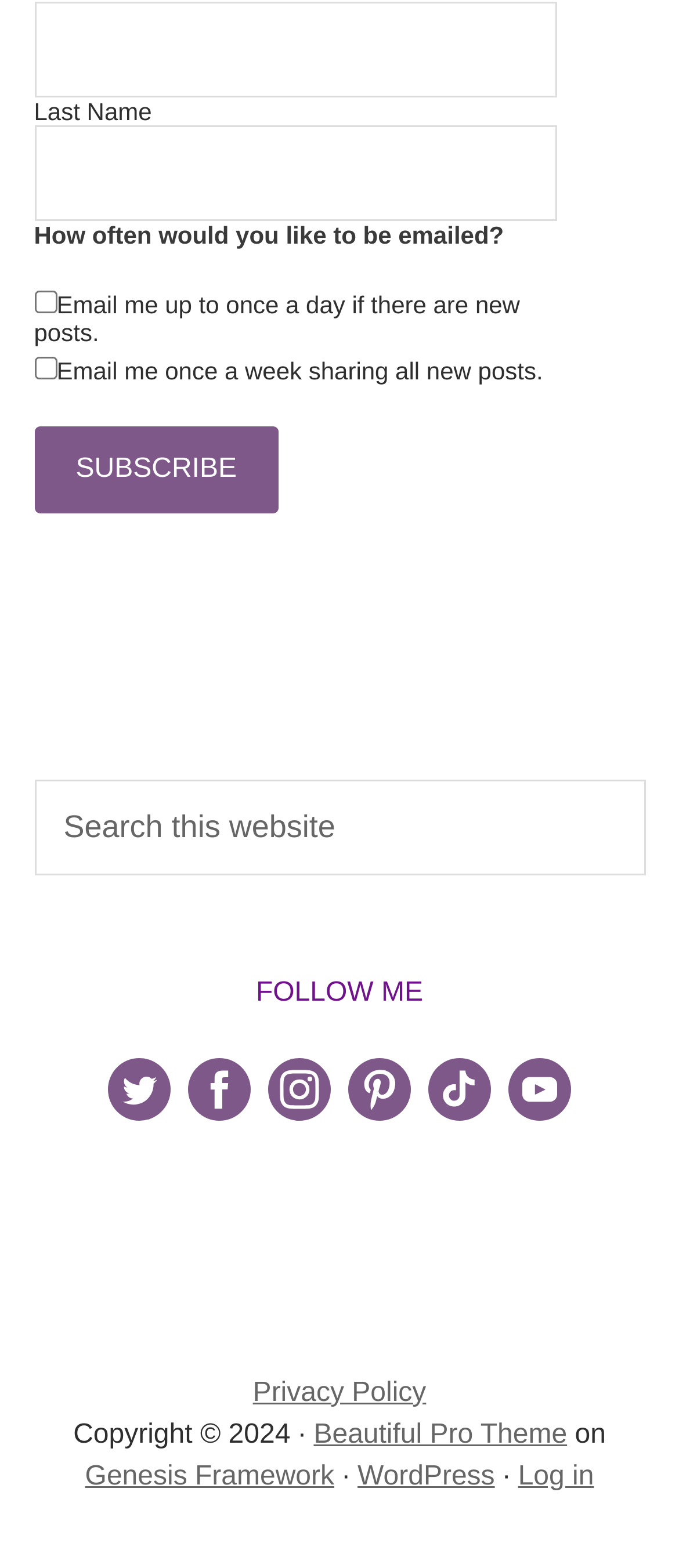What is the purpose of the 'Subscribe' button?
Please answer the question as detailed as possible based on the image.

The 'Subscribe' button is located below the 'How often would you like to be emailed?' question, which suggests that it is related to email updates. The checkboxes above the button also indicate that the user can choose how often they want to receive emails. Therefore, the purpose of the 'Subscribe' button is to receive email updates.